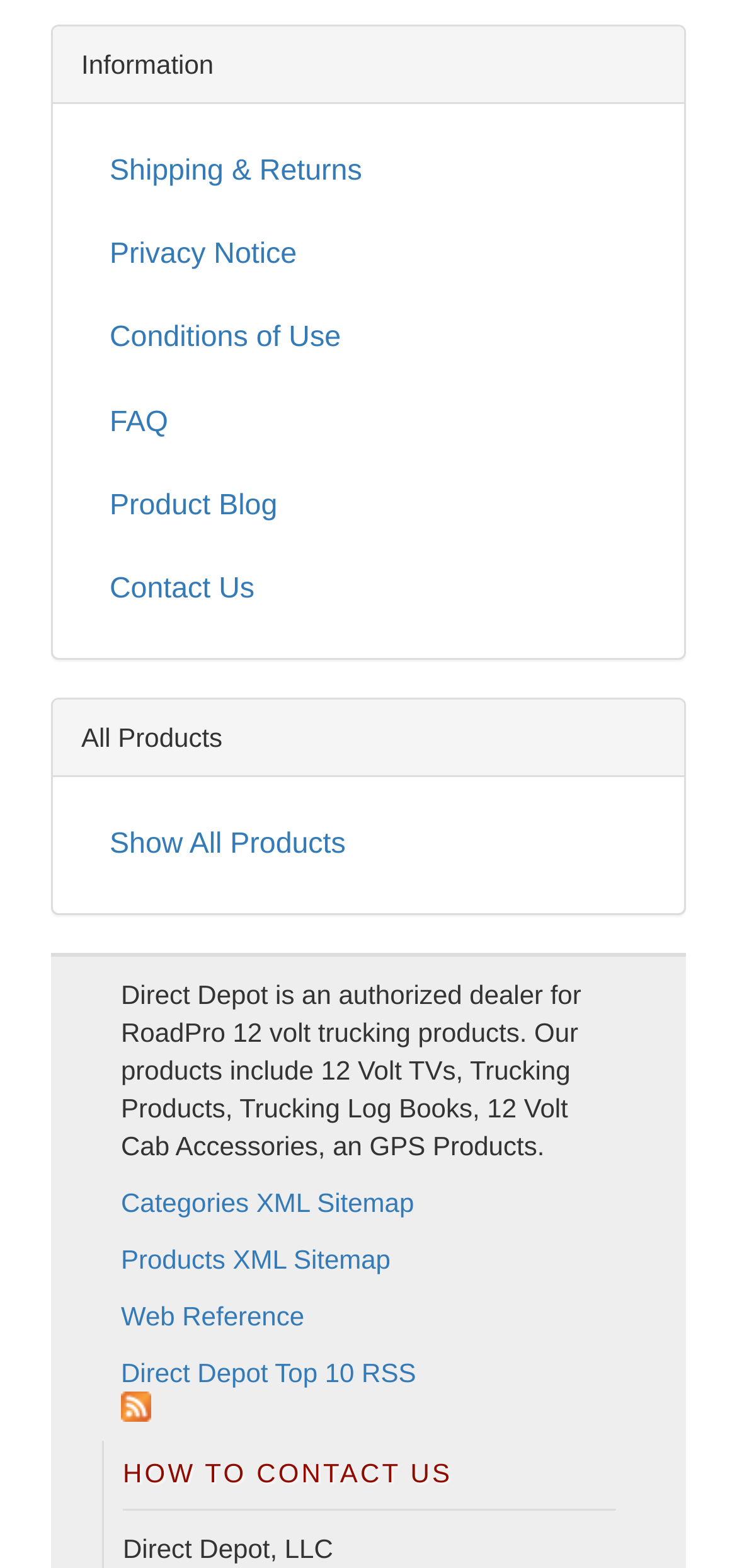Identify the bounding box coordinates for the element that needs to be clicked to fulfill this instruction: "Contact Us". Provide the coordinates in the format of four float numbers between 0 and 1: [left, top, right, bottom].

[0.11, 0.351, 0.89, 0.402]